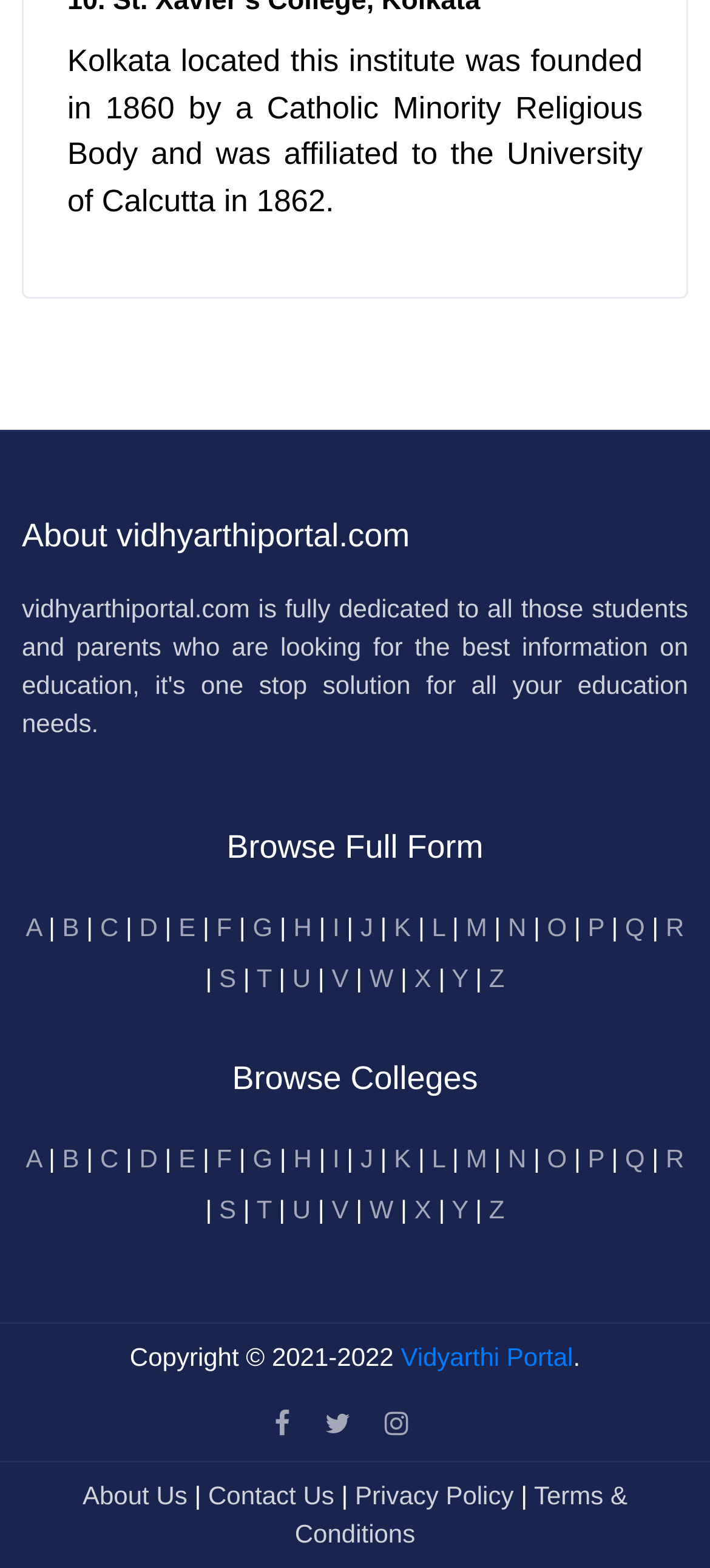Identify the bounding box of the UI component described as: "Terms & Conditions".

[0.415, 0.945, 0.884, 0.988]